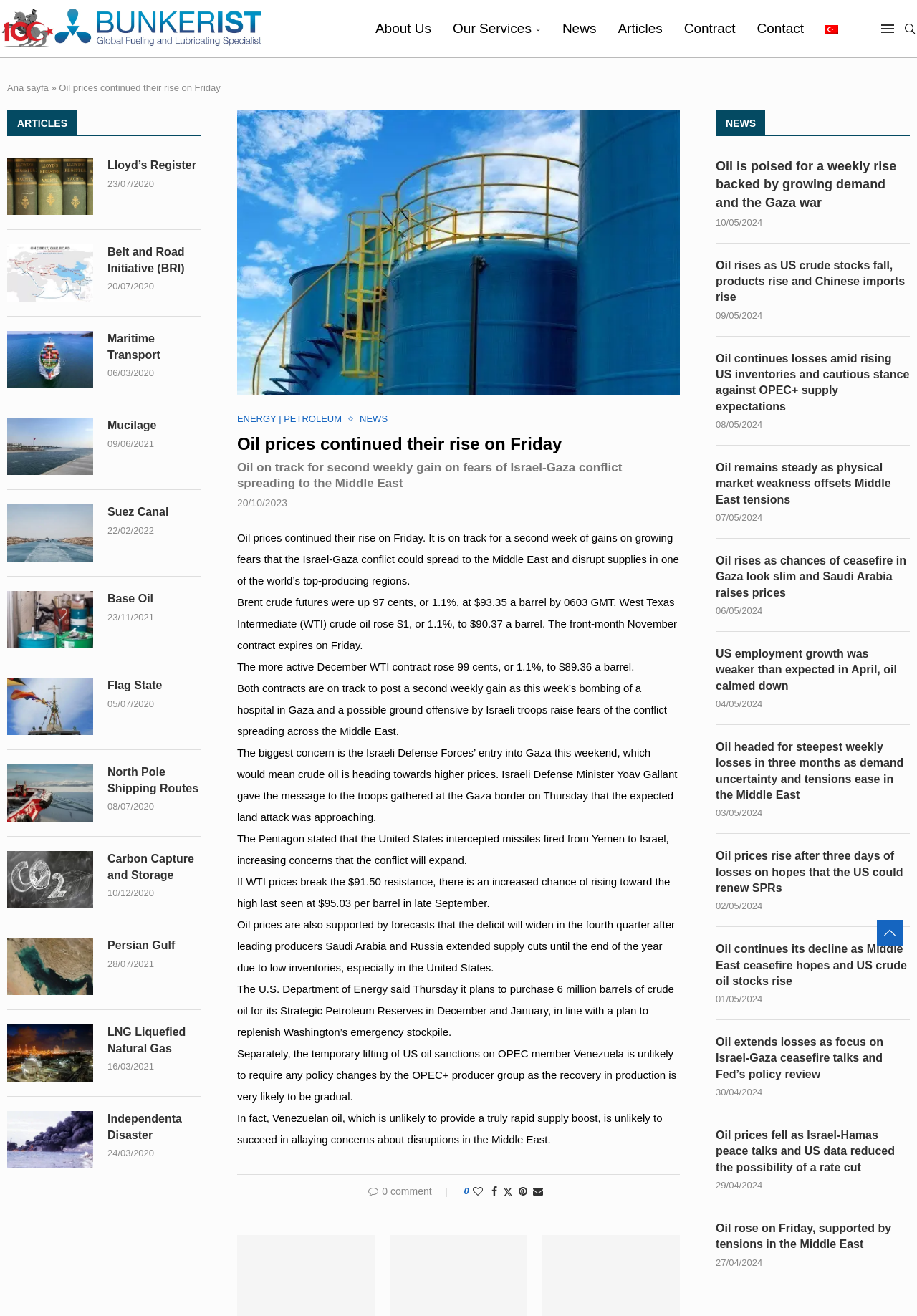Locate the bounding box coordinates of the clickable element to fulfill the following instruction: "Search for something". Provide the coordinates as four float numbers between 0 and 1 in the format [left, top, right, bottom].

[0.984, 0.0, 1.0, 0.044]